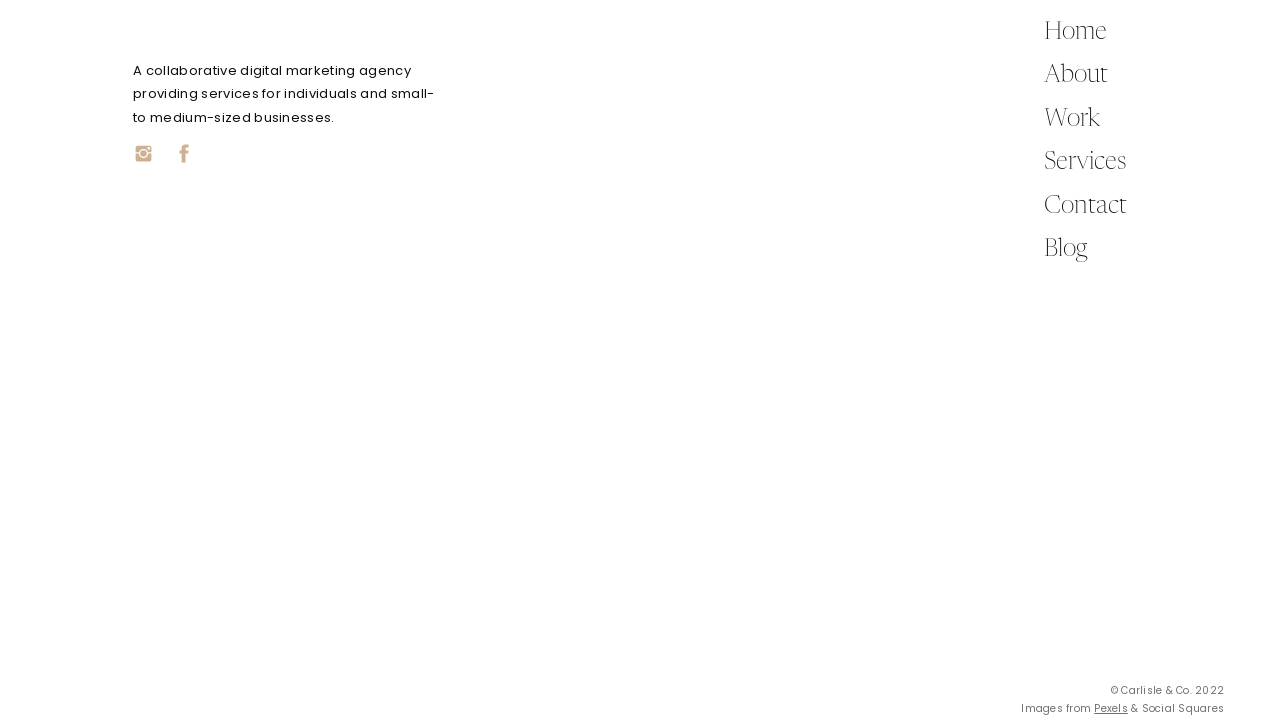Locate the bounding box coordinates of the element to click to perform the following action: 'Check the services provided'. The coordinates should be given as four float values between 0 and 1, in the form of [left, top, right, bottom].

[0.816, 0.203, 0.891, 0.251]